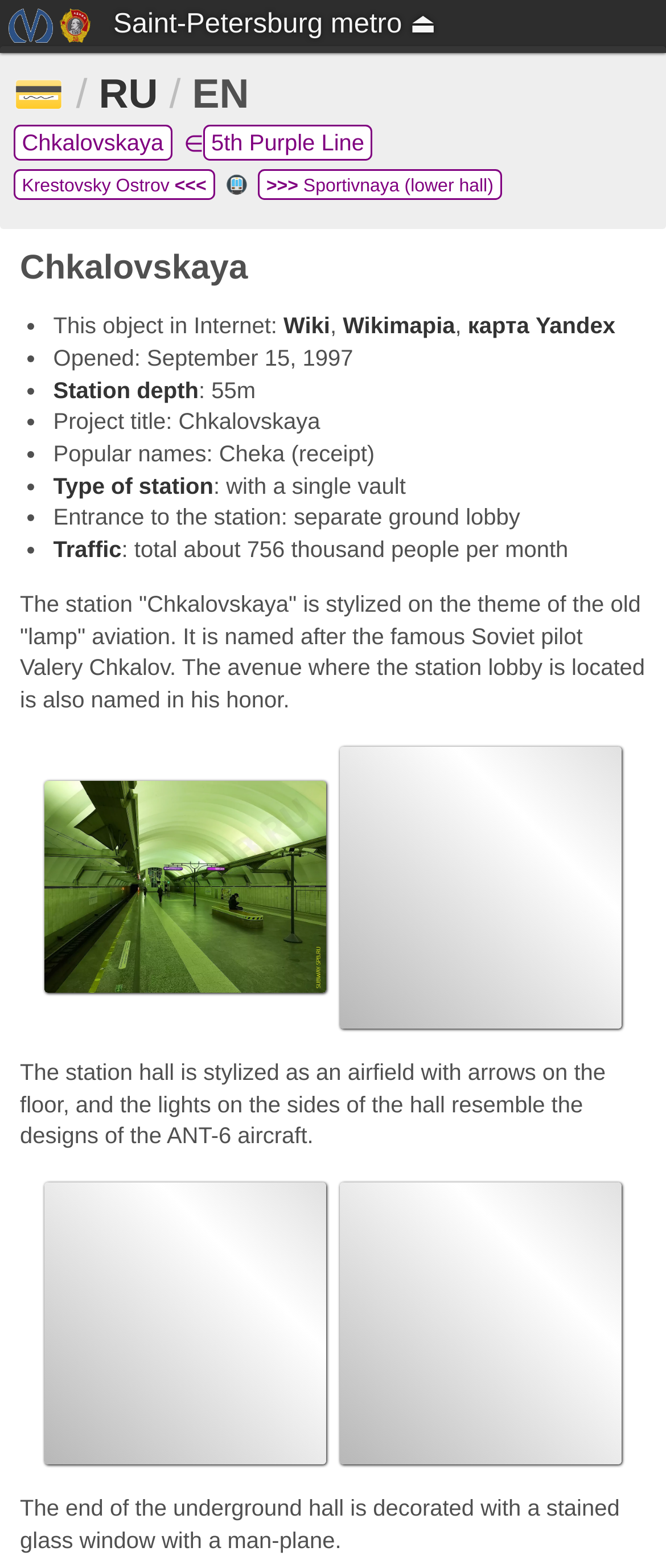Find the bounding box coordinates of the area to click in order to follow the instruction: "Open Wiki page about Chkalovskaya".

[0.426, 0.199, 0.496, 0.219]